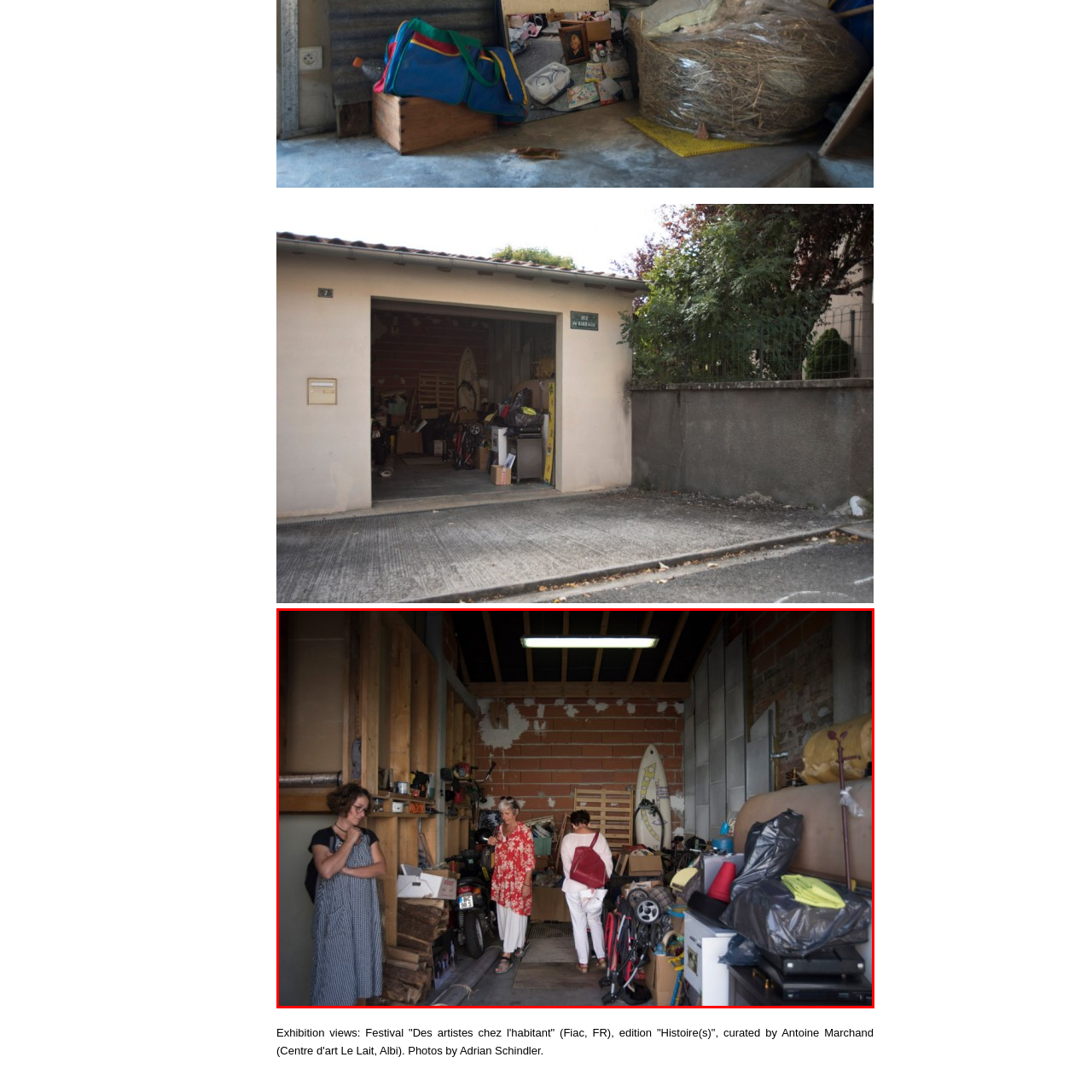What is the interior of the garage characterized by?
Pay attention to the image outlined by the red bounding box and provide a thorough explanation in your answer, using clues from the image.

The caption describes the rustic interior of the garage, which has been transformed into an exhibition space, as being characterized by exposed brick and wooden beams. This adds to the overall artistic ambiance of the exhibition.